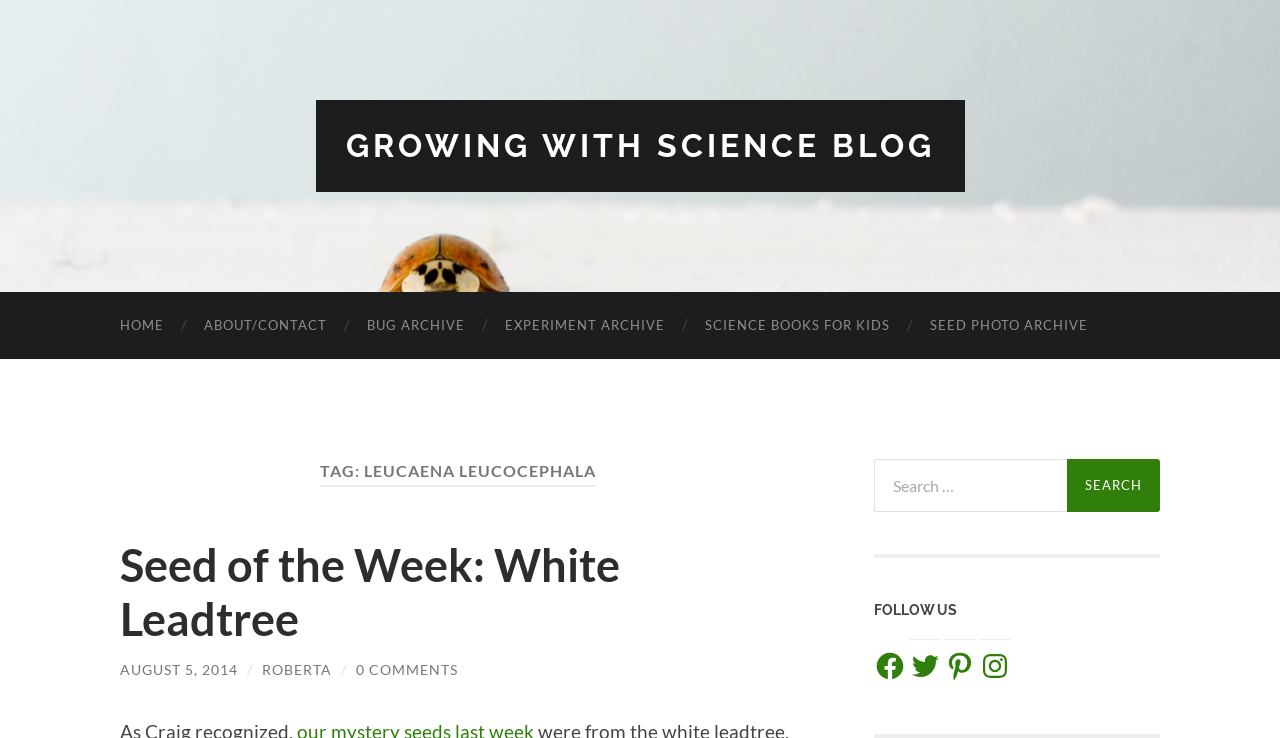Locate and extract the headline of this webpage.

TAG: LEUCAENA LEUCOCEPHALA